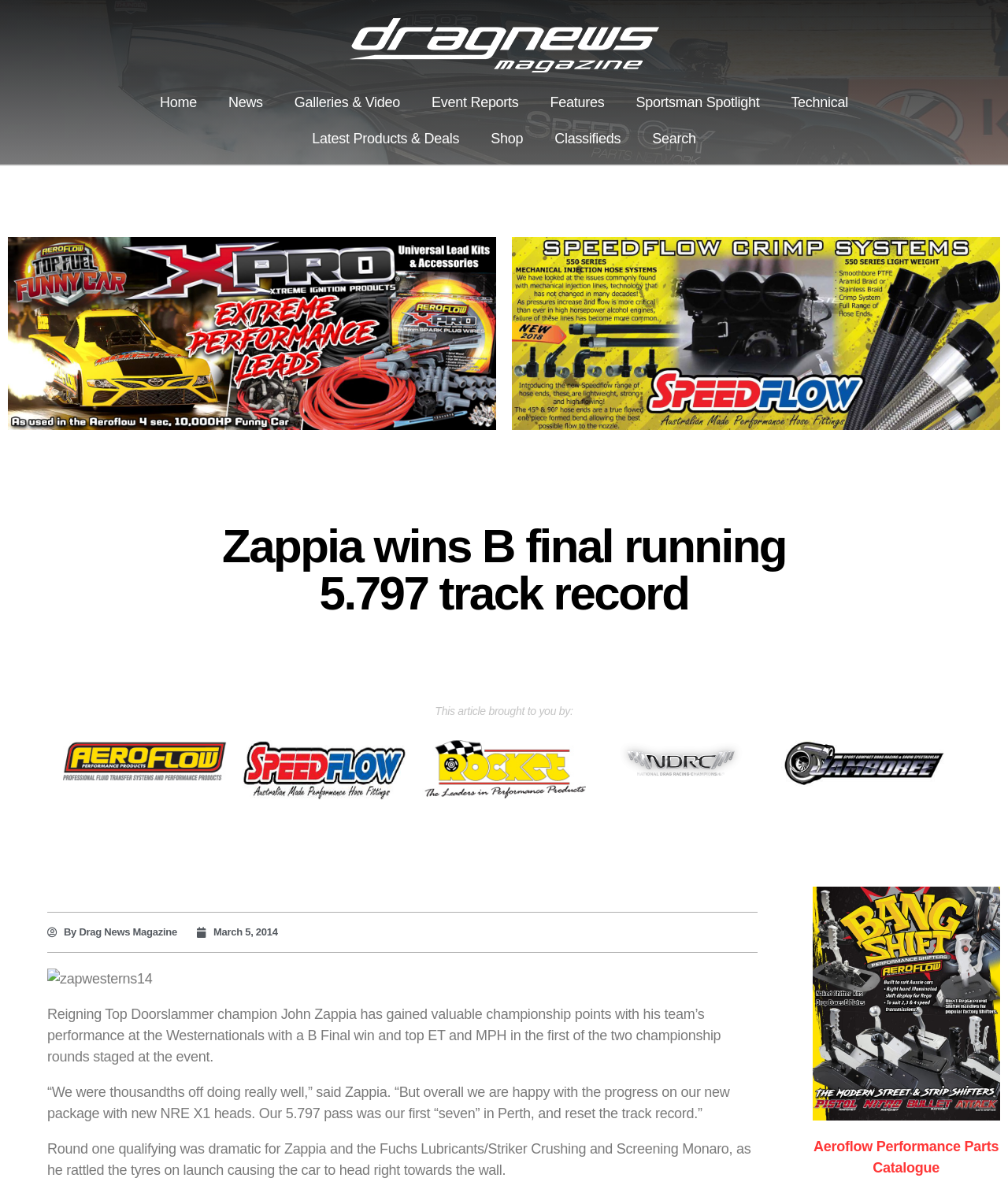Locate the bounding box coordinates of the element that needs to be clicked to carry out the instruction: "Visit the Aeroflow Performance Parts Catalogue". The coordinates should be given as four float numbers ranging from 0 to 1, i.e., [left, top, right, bottom].

[0.807, 0.966, 0.991, 0.998]